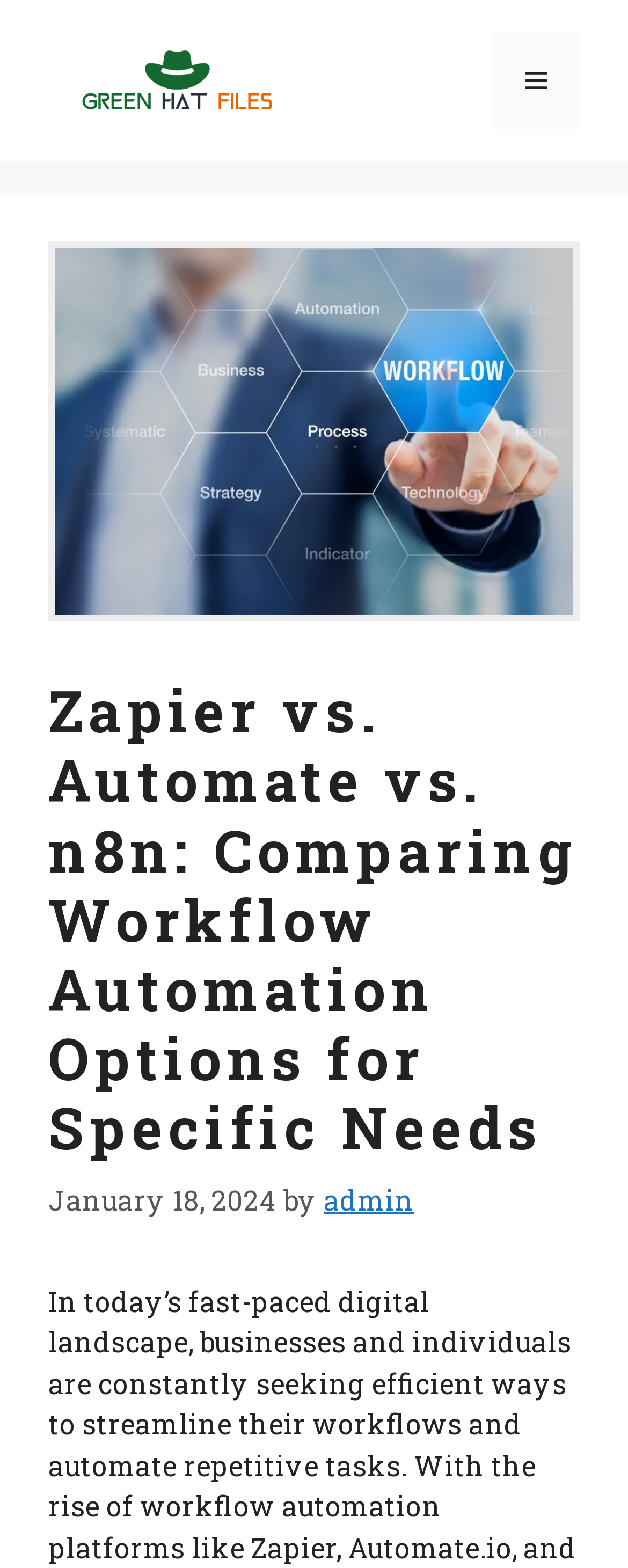Extract the bounding box coordinates for the UI element described by the text: "alt="Green Hat Files"". The coordinates should be in the form of [left, top, right, bottom] with values between 0 and 1.

[0.077, 0.037, 0.462, 0.061]